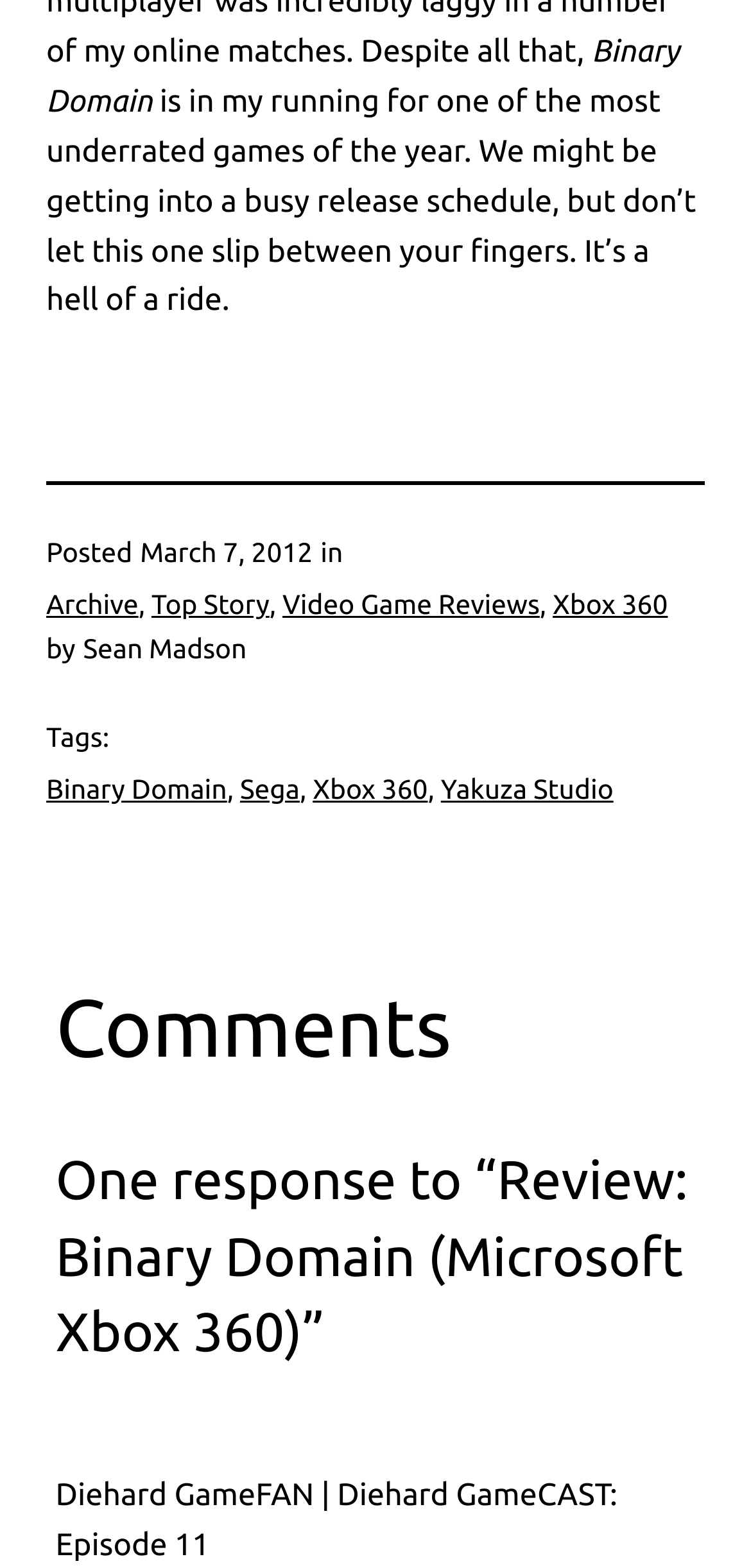Pinpoint the bounding box coordinates of the area that must be clicked to complete this instruction: "view Terms of Use".

None